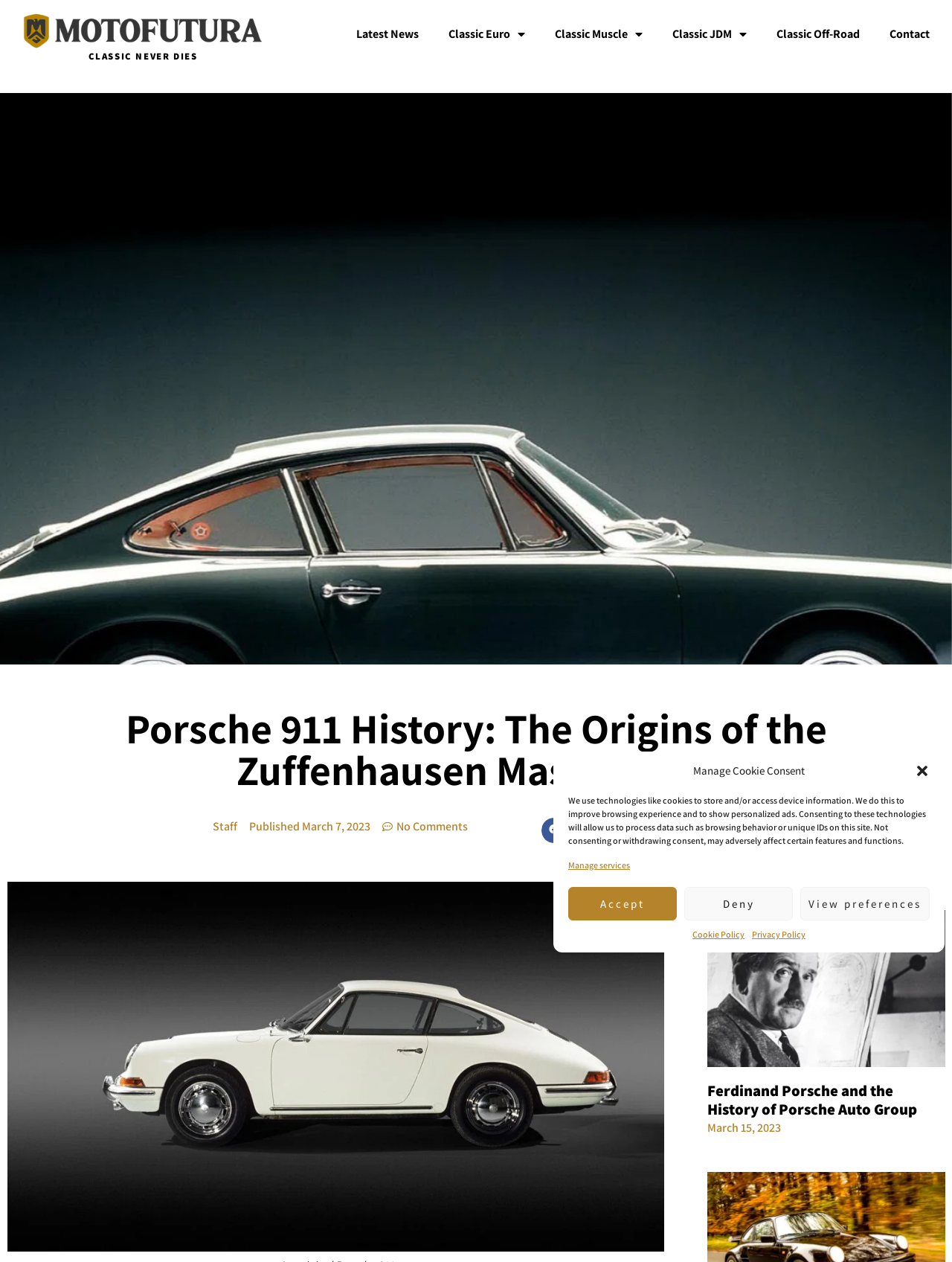Identify the coordinates of the bounding box for the element that must be clicked to accomplish the instruction: "Check the image of White Porsche 911".

[0.008, 0.698, 0.698, 0.992]